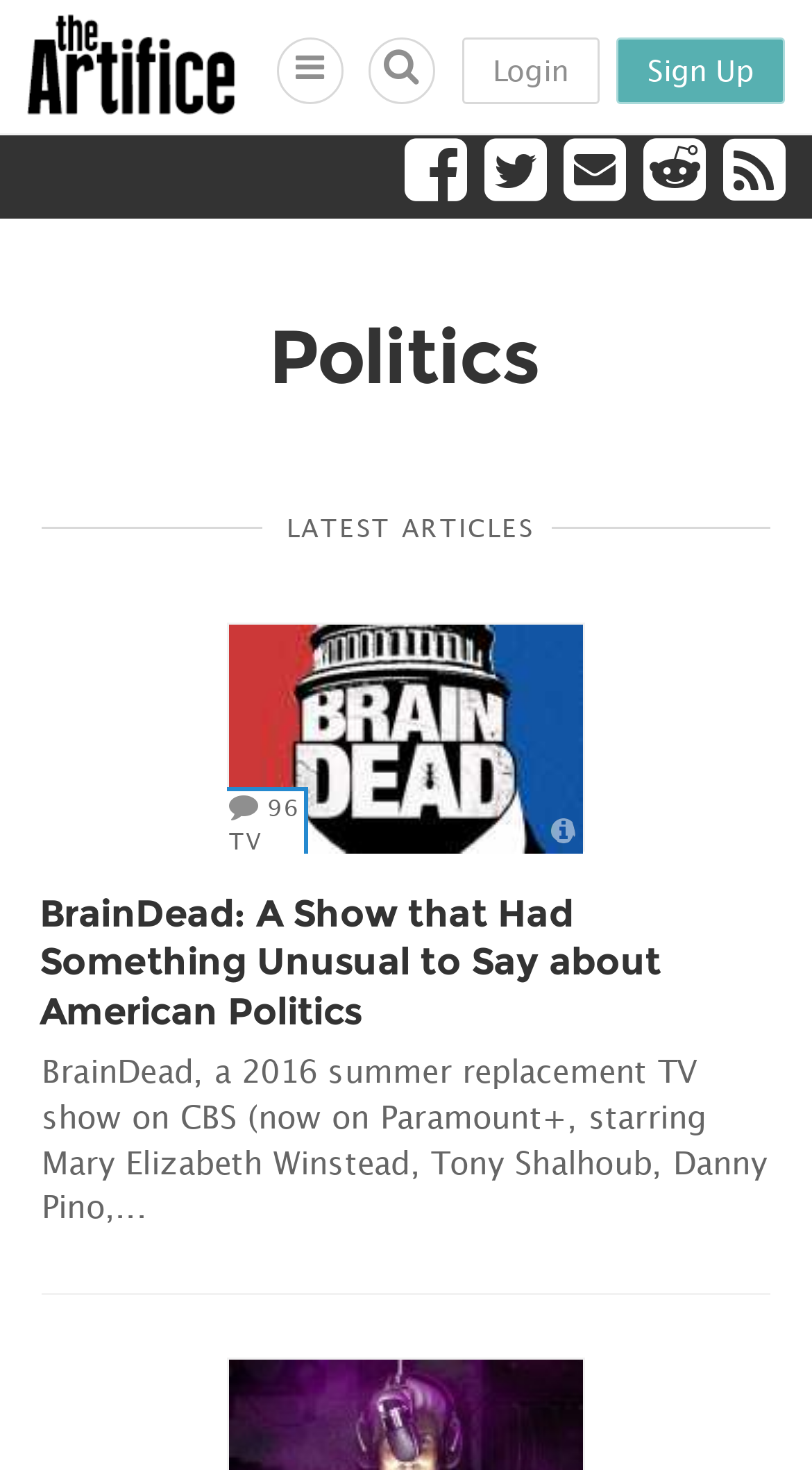Please find the bounding box coordinates of the section that needs to be clicked to achieve this instruction: "read the article about BrainDead".

[0.051, 0.606, 0.949, 0.837]